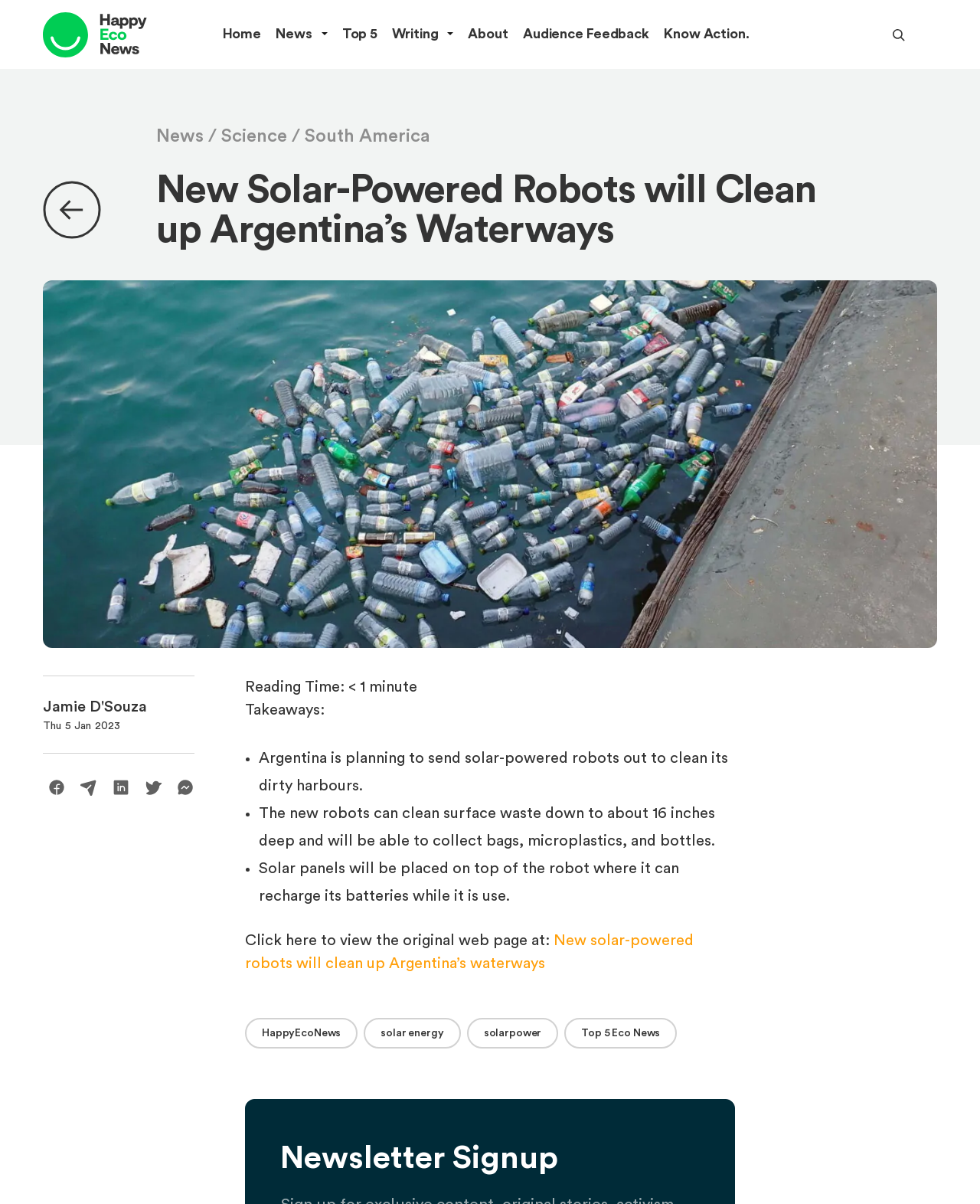How many takeaways are listed in the article?
Based on the image, give a concise answer in the form of a single word or short phrase.

3